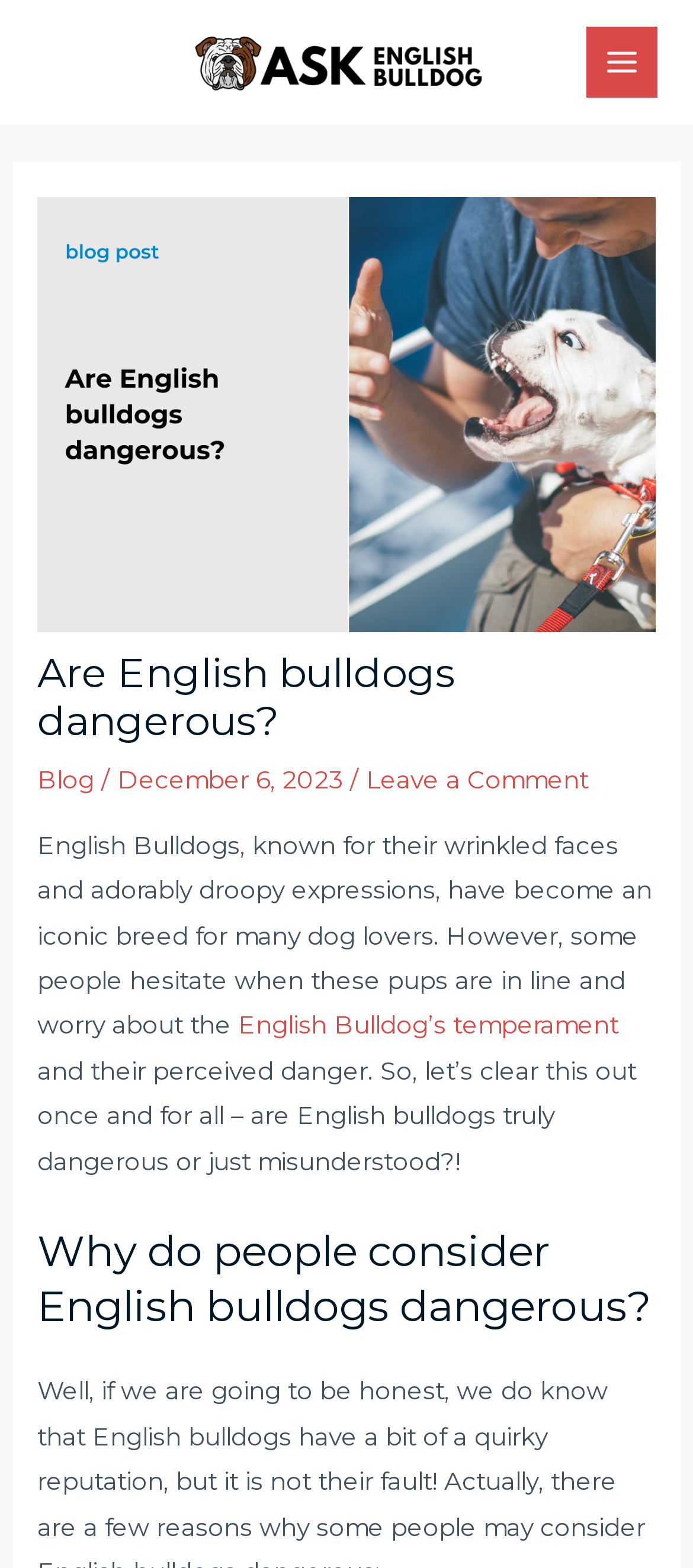Highlight the bounding box of the UI element that corresponds to this description: "Main Menu".

[0.845, 0.017, 0.949, 0.063]